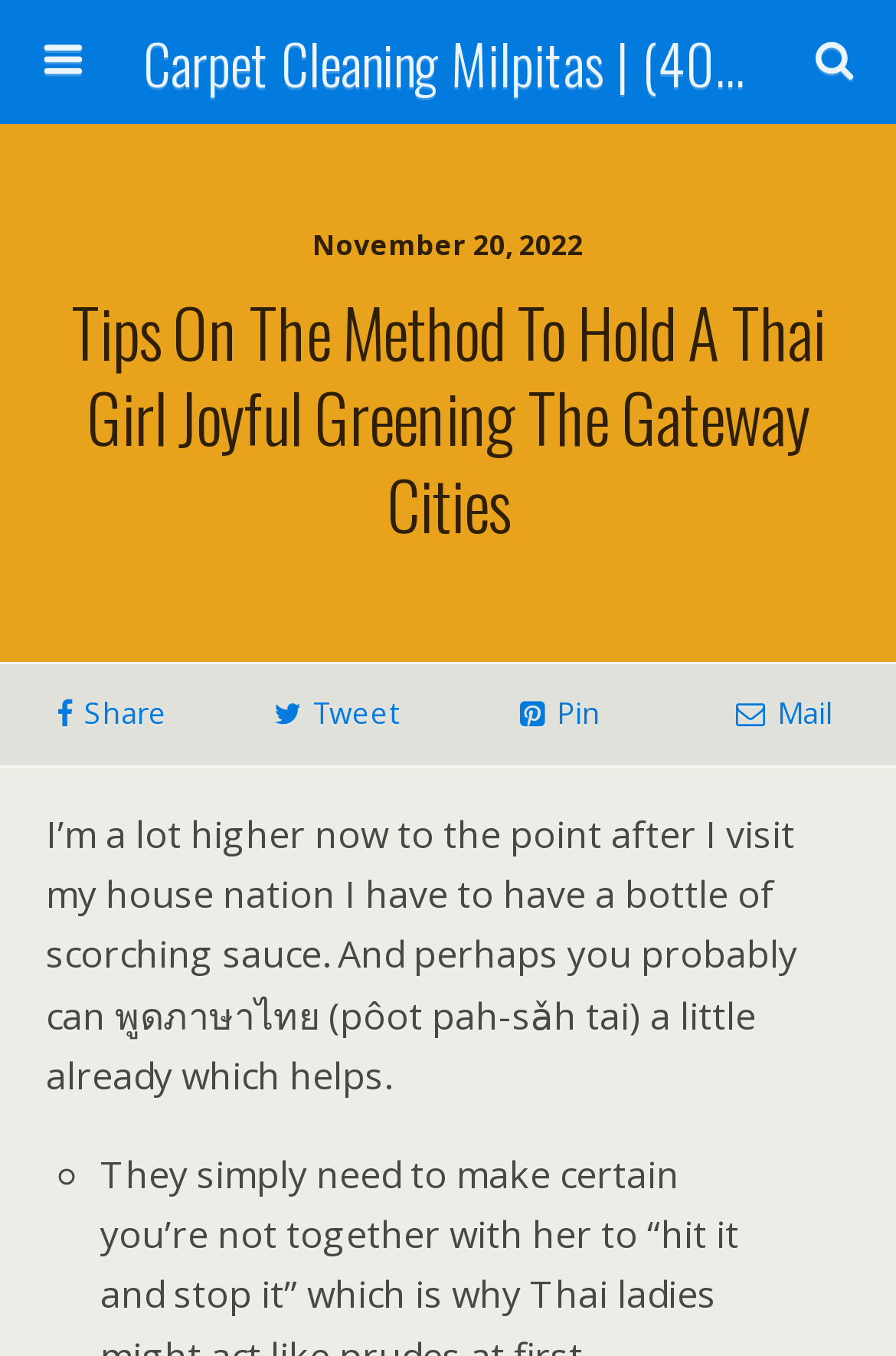Locate and extract the text of the main heading on the webpage.

Tips On The Method To Hold A Thai Girl Joyful Greening The Gateway Cities